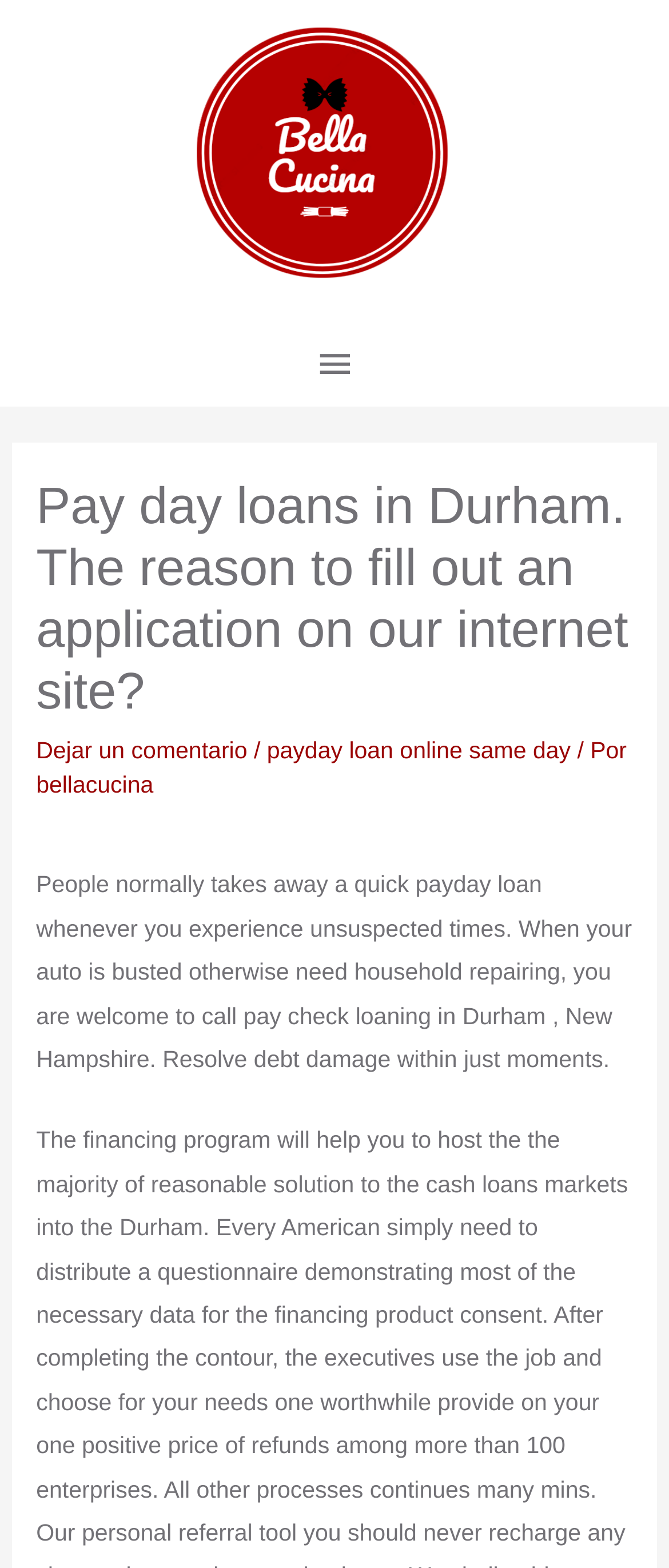Identify the bounding box coordinates for the UI element that matches this description: "payday loan online same day".

[0.399, 0.471, 0.853, 0.487]